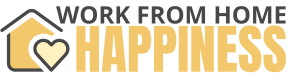Offer a detailed explanation of the image and its components.

The image features a vibrant logo for "Work from Home Happiness," emphasizing the theme of finding joy in remote work. The logo combines a house icon, symbolizing a home workspace, with a heart design, reflecting the connection between work and personal well-being. The text "WORK FROM HOME" is prominently displayed in bold, dark letters, while "HAPPINESS" is styled in a cheerful, warm yellow hue. This visual representation aligns with the site's mission to help individuals find fulfilling remote job opportunities, encouraging a positive work-life balance from the comfort of home.